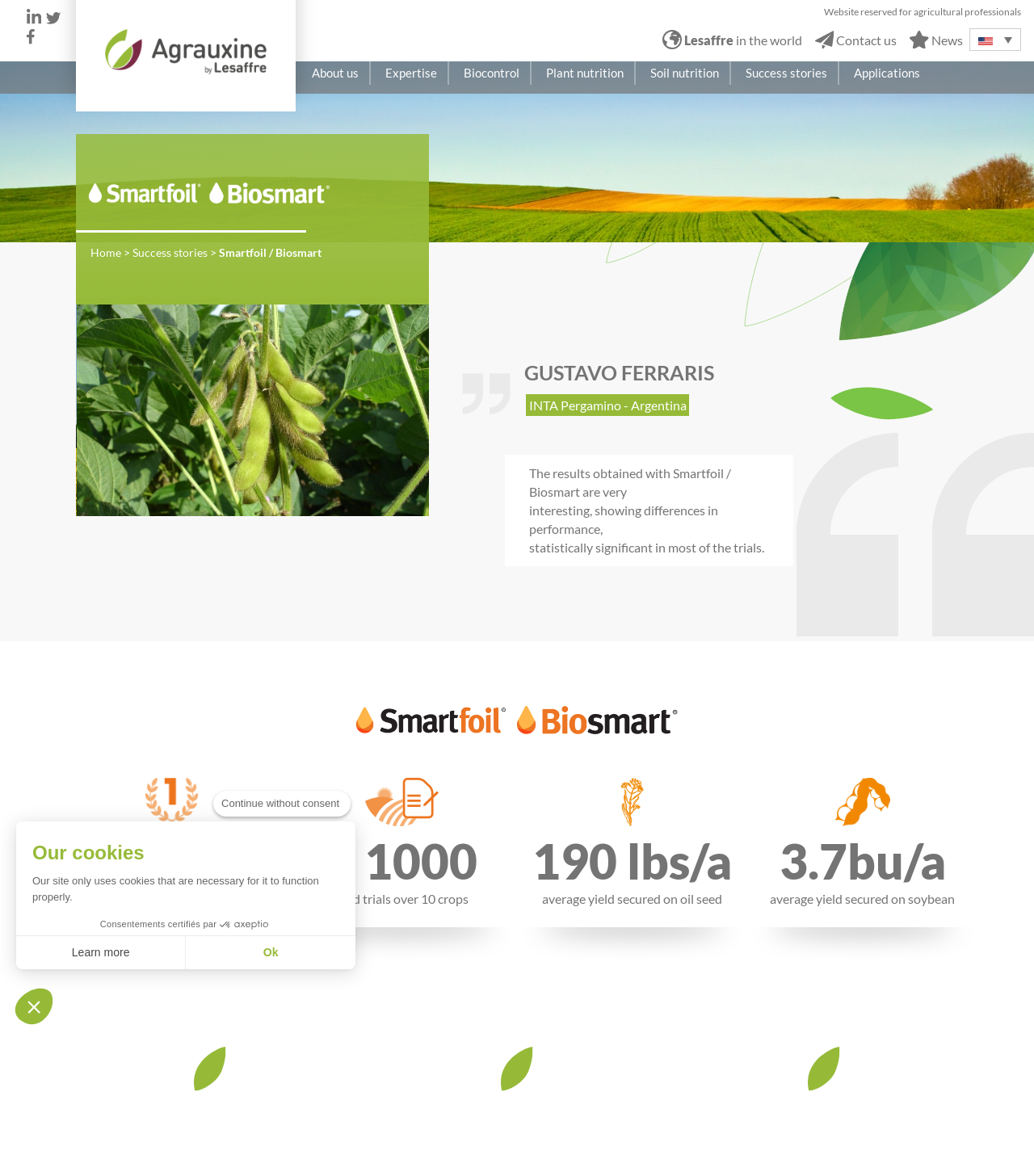Please specify the bounding box coordinates of the clickable section necessary to execute the following command: "Learn more about the Consent Management Platform".

[0.016, 0.796, 0.18, 0.824]